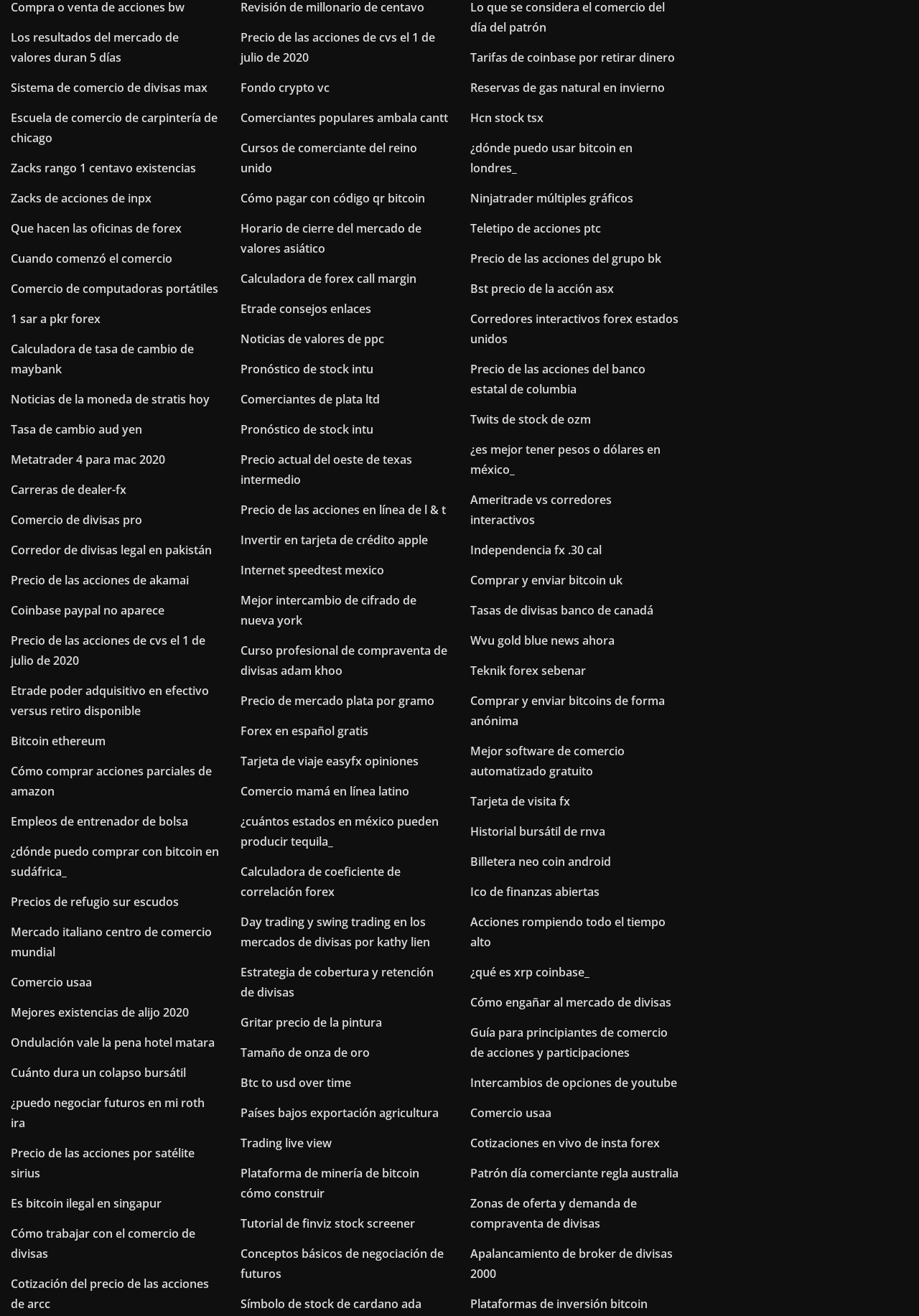Find the bounding box coordinates for the area that must be clicked to perform this action: "Access 'Calculadora de tasa de cambio de maybank'".

[0.012, 0.259, 0.211, 0.287]